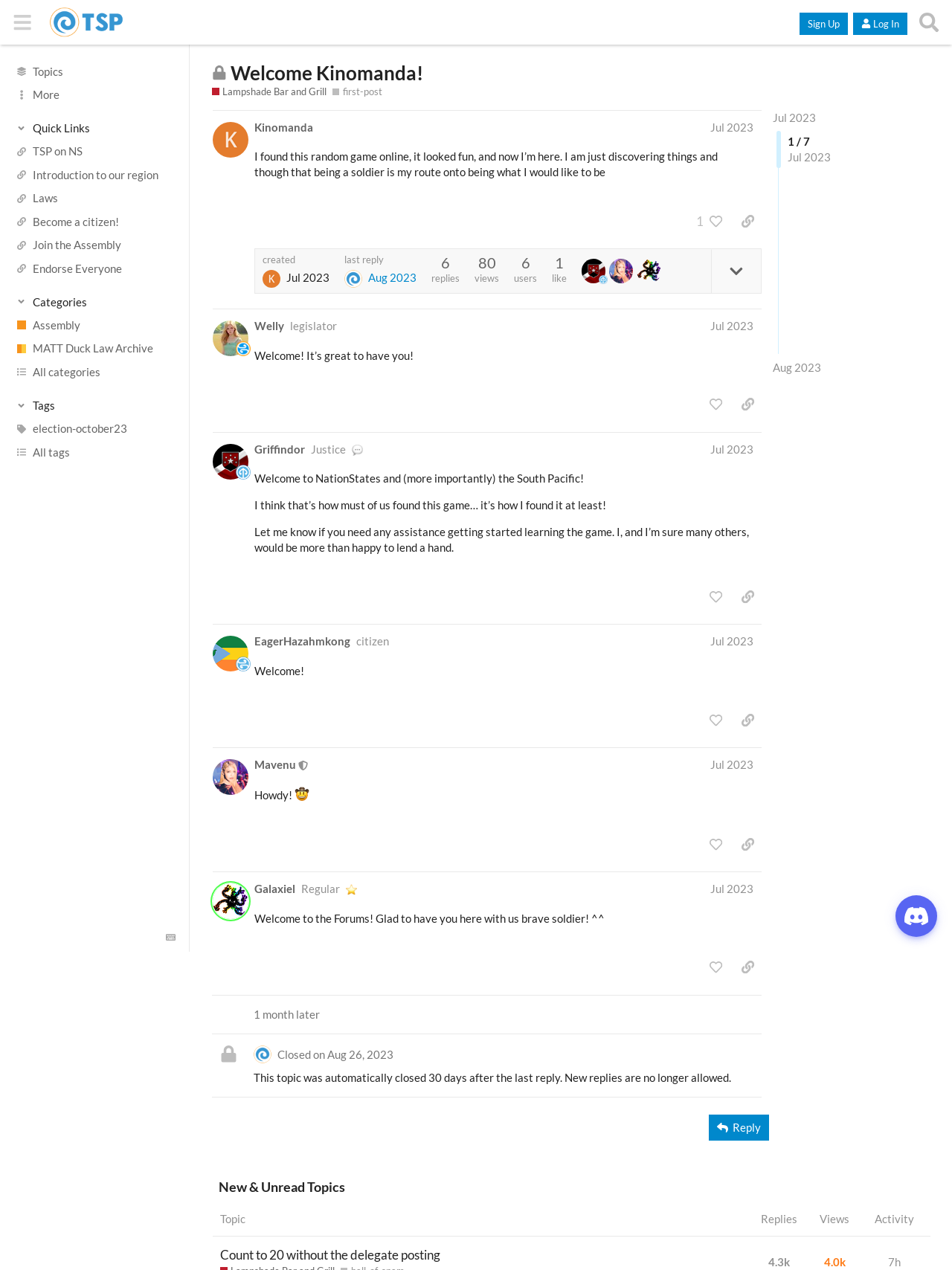Please answer the following question using a single word or phrase: 
What is the name of the region?

The South Pacific